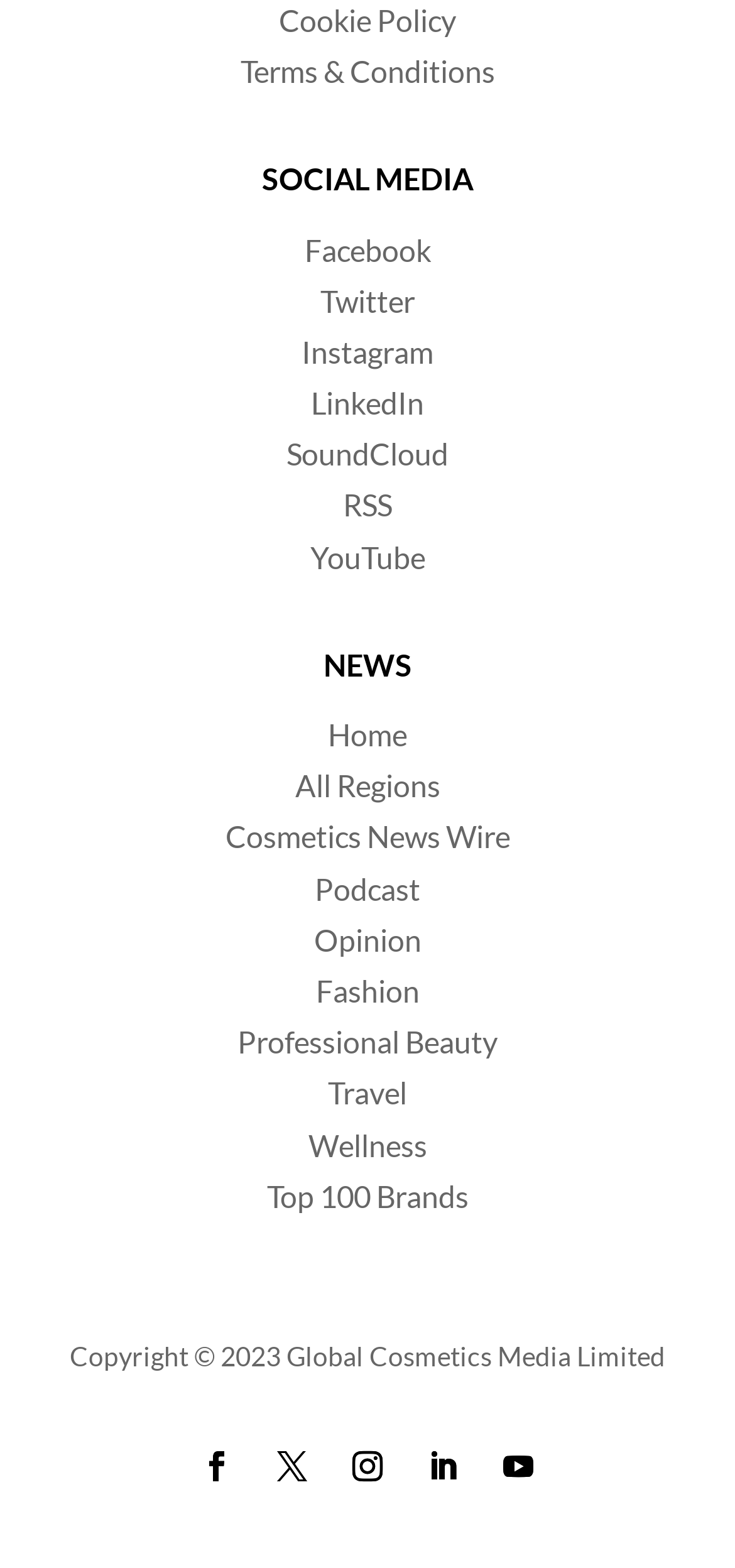Analyze the image and give a detailed response to the question:
How many links are available under NEWS?

I counted the number of links available under NEWS, which are Home, All Regions, Cosmetics News Wire, Podcast, Opinion, Fashion, Professional Beauty, Travel, and Wellness, and found that there are 9 links in total.